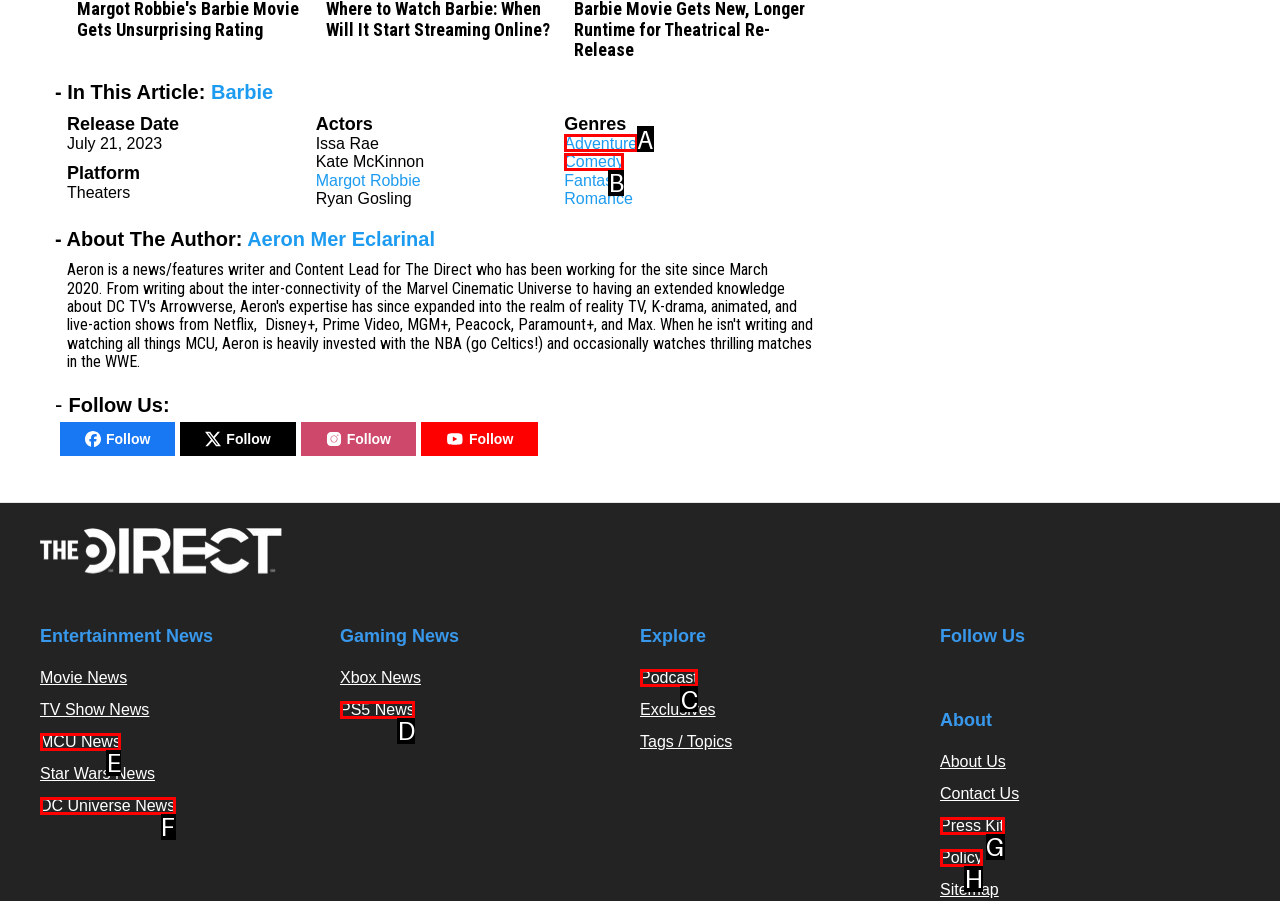Identify the correct UI element to click to achieve the task: Explore the Podcast section.
Answer with the letter of the appropriate option from the choices given.

C